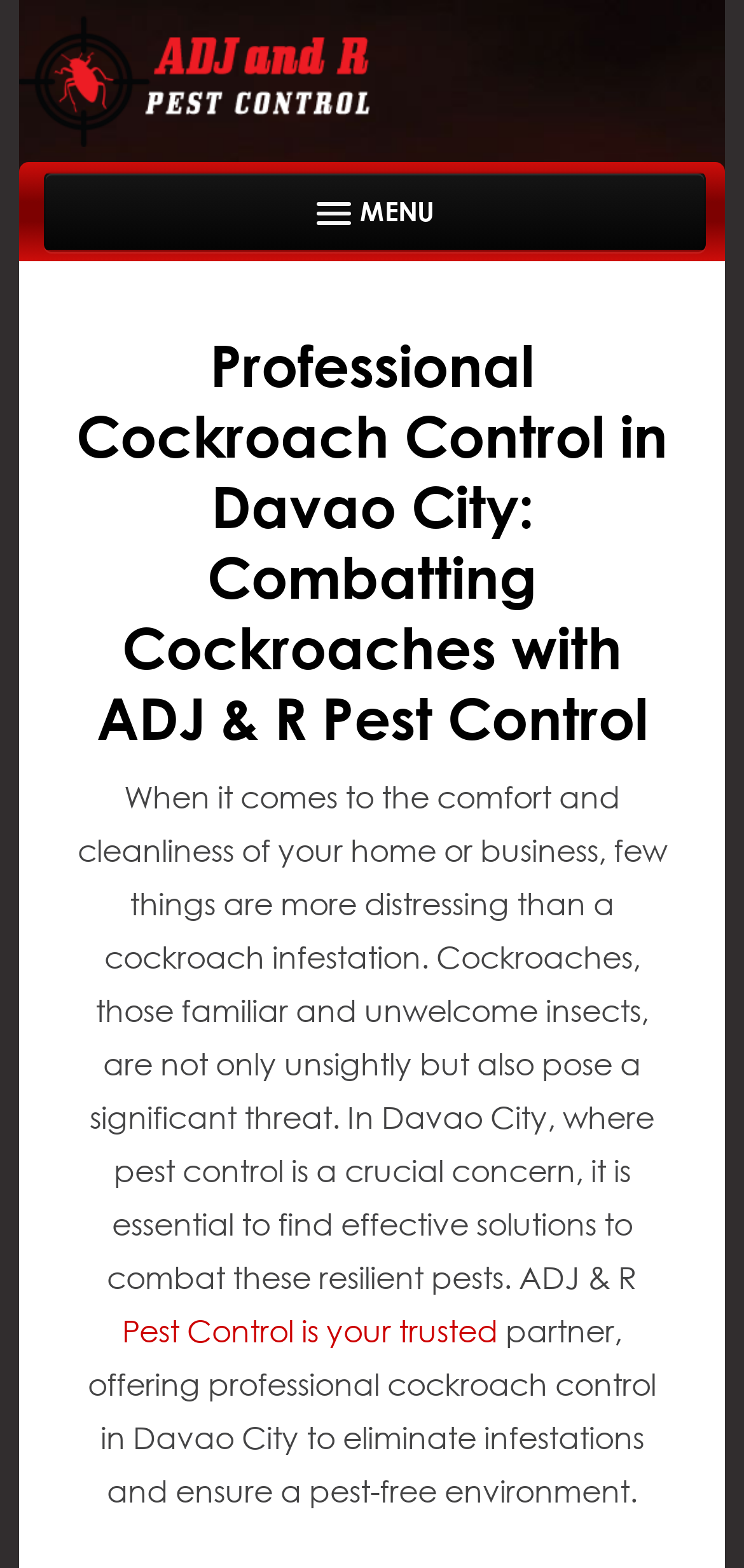Generate a comprehensive description of the contents of the webpage.

The webpage is about ADJ & R Pest Control, a company that provides professional cockroach control services in Davao City. At the top left corner, there is a pest control logo, which is an image linked to the company's homepage. 

Below the logo, there is a navigation menu that spans across the top of the page, containing links to various sections of the website, including Home, About Us, Services, Service Areas, Gallery, Reviews, News, and Contact Us. 

The main content of the page starts with a heading that reads "Professional Cockroach Control in Davao City: Combatting Cockroaches with ADJ & R Pest Control". 

Below the heading, there is a paragraph of text that explains the importance of pest control in Davao City, describing the distress and threat posed by cockroach infestations. The text continues, mentioning that ADJ & R Pest Control is a trusted partner that offers professional cockroach control services to eliminate infestations and ensure a pest-free environment. The text is divided into two parts, with a link in between that reads "Pest Control is your trusted".